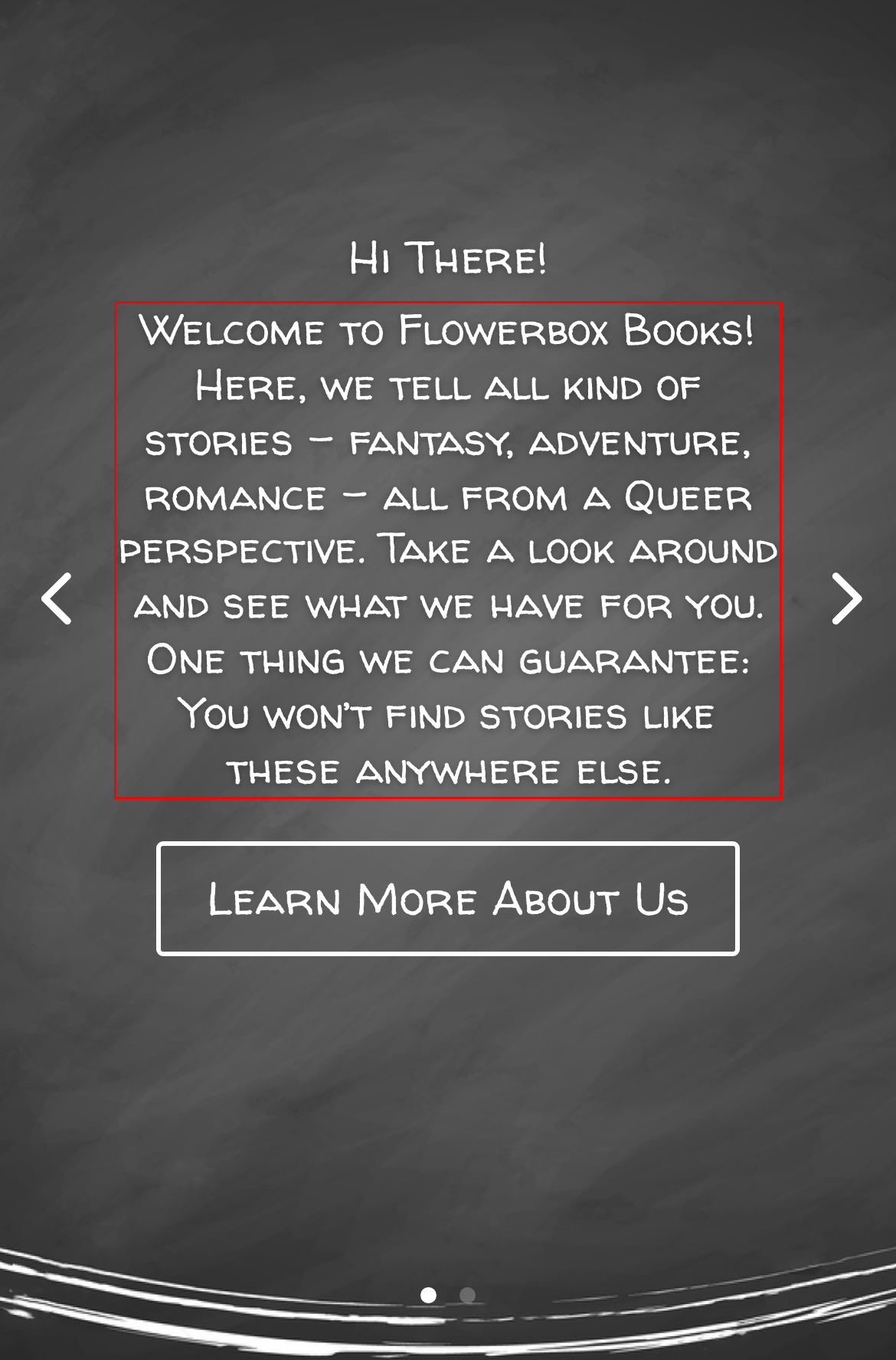Look at the webpage screenshot and recognize the text inside the red bounding box.

Welcome to Flowerbox Books! Here, we tell all kind of stories – fantasy, adventure, romance – all from a Queer perspective. Take a look around and see what we have for you. One thing we can guarantee: You won’t find stories like these anywhere else.